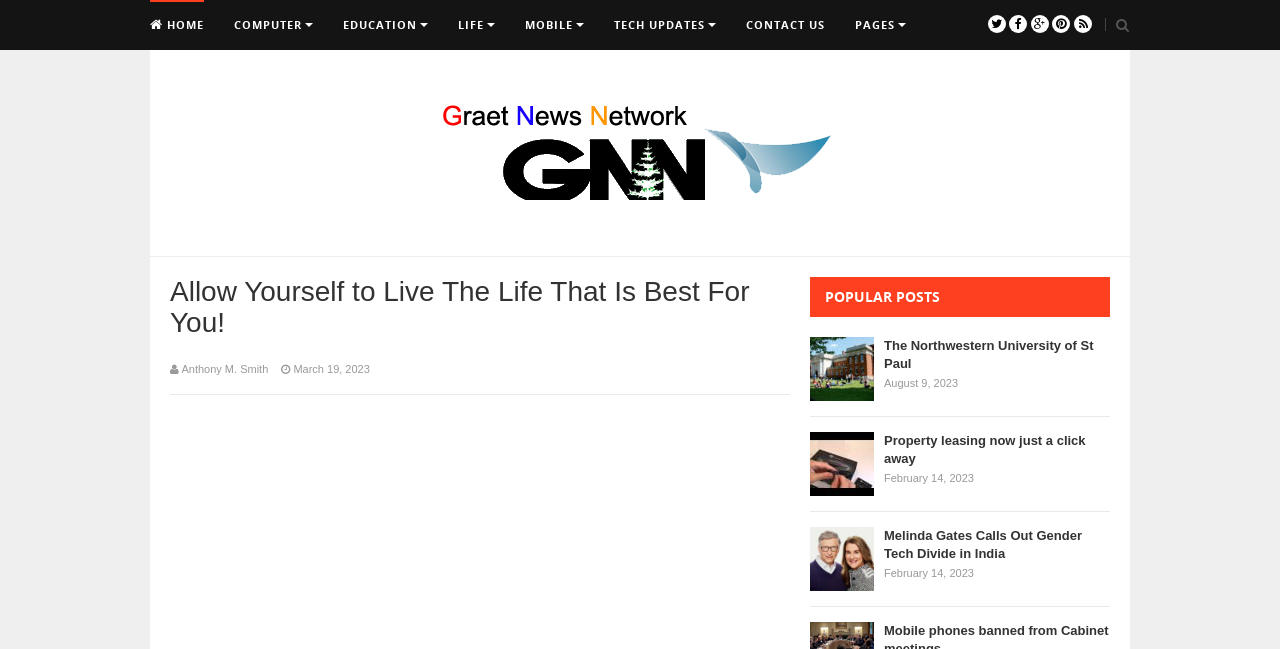Select the bounding box coordinates of the element I need to click to carry out the following instruction: "contact us".

[0.583, 0.0, 0.645, 0.077]